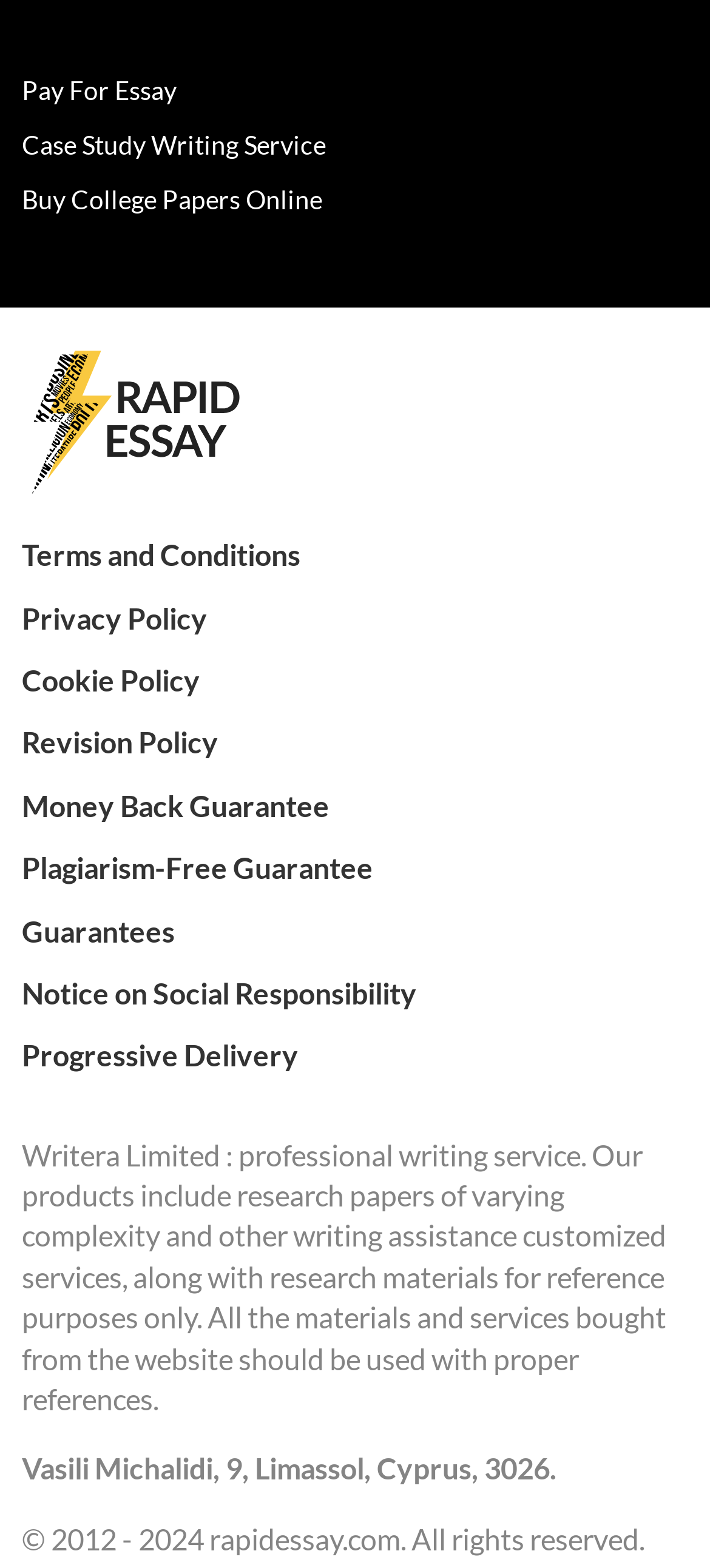Determine the coordinates of the bounding box that should be clicked to complete the instruction: "View January 2023". The coordinates should be represented by four float numbers between 0 and 1: [left, top, right, bottom].

None